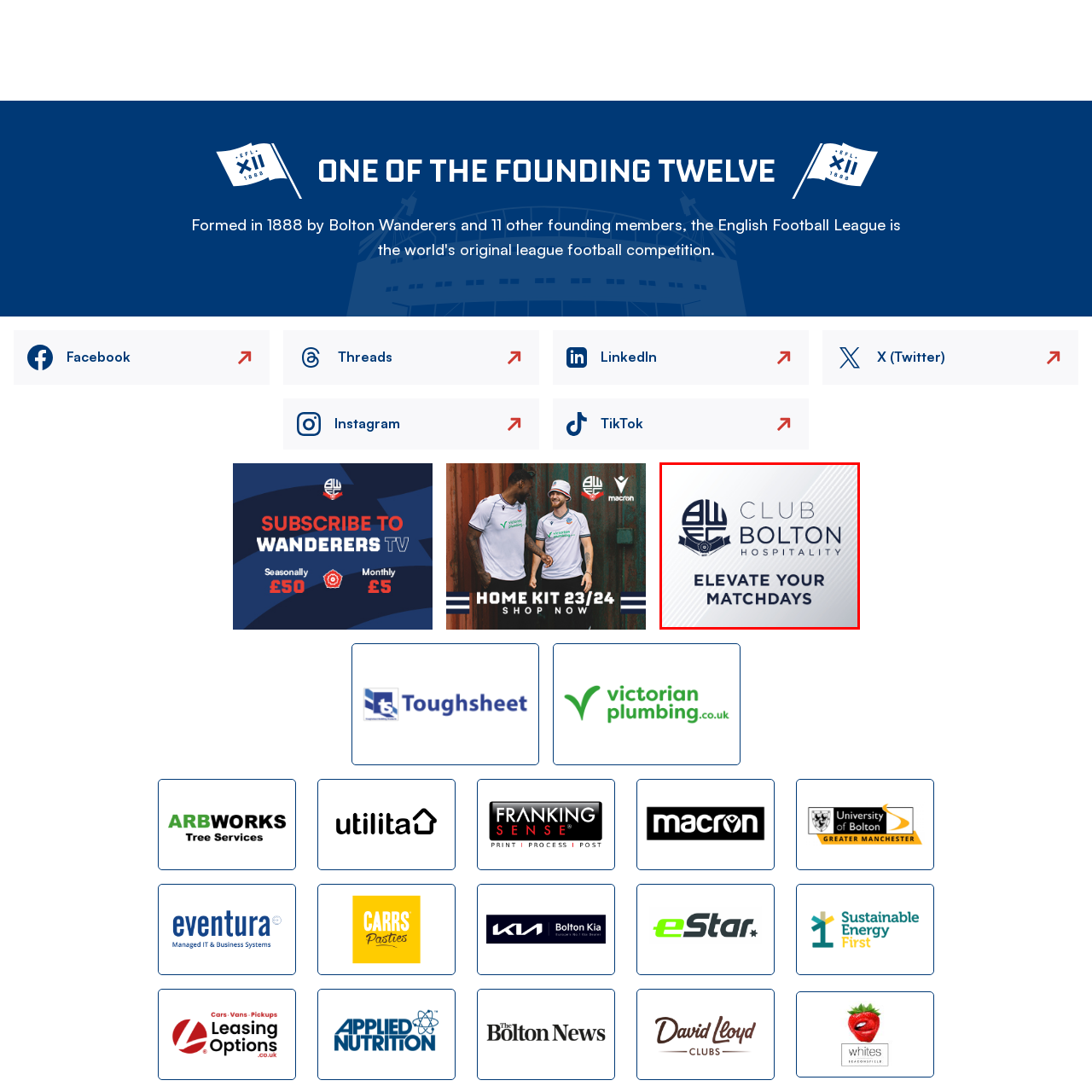What is the phrase written below the logo?
Direct your attention to the image enclosed by the red bounding box and provide a detailed answer to the question.

The phrase 'ELEVATE YOUR MATCHDAYS' is written below the logo, inviting fans to engage with the hospitality services and suggesting an elevated and memorable experience while attending games.